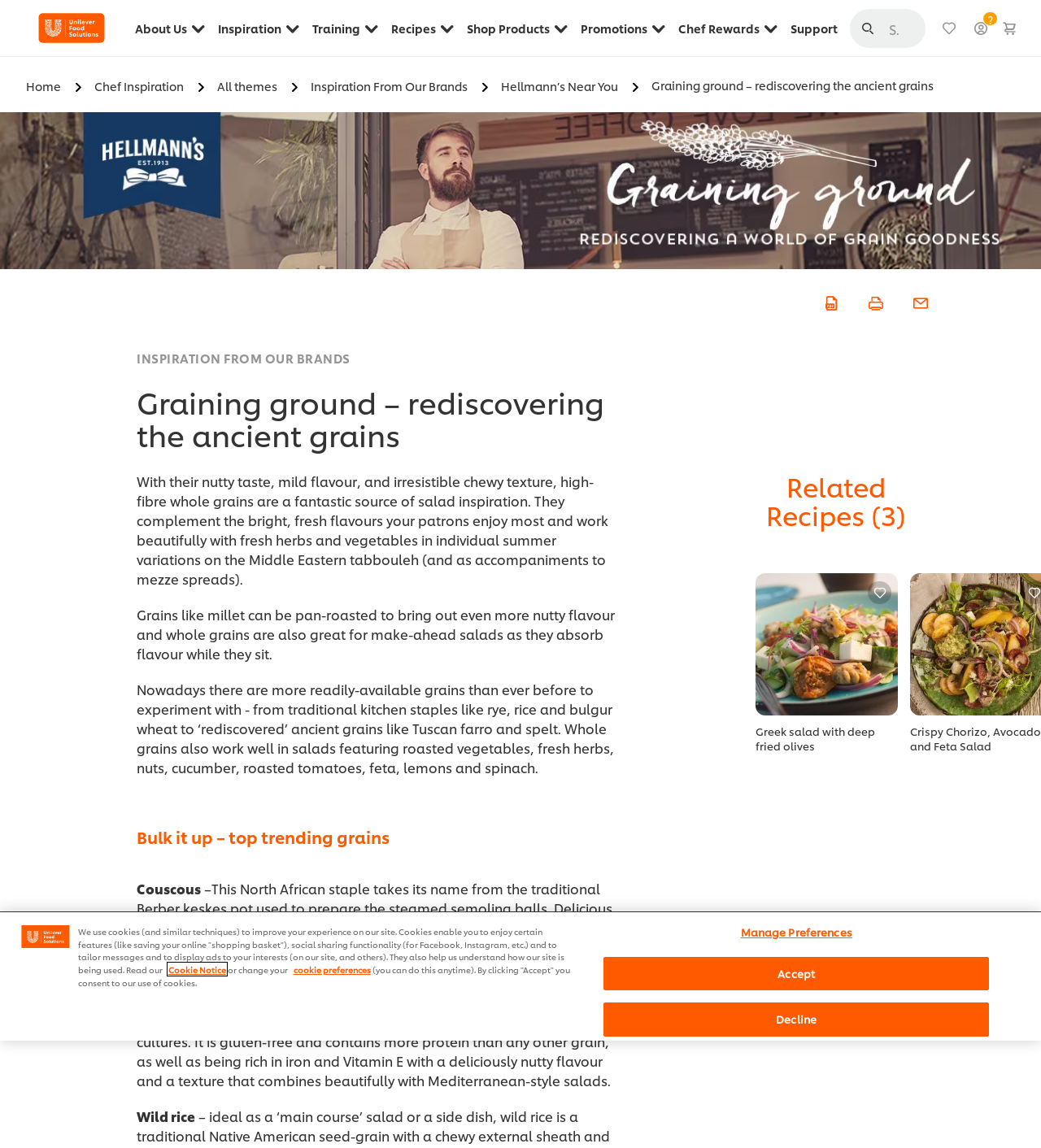Please locate the bounding box coordinates of the element that should be clicked to complete the given instruction: "Search for products".

None